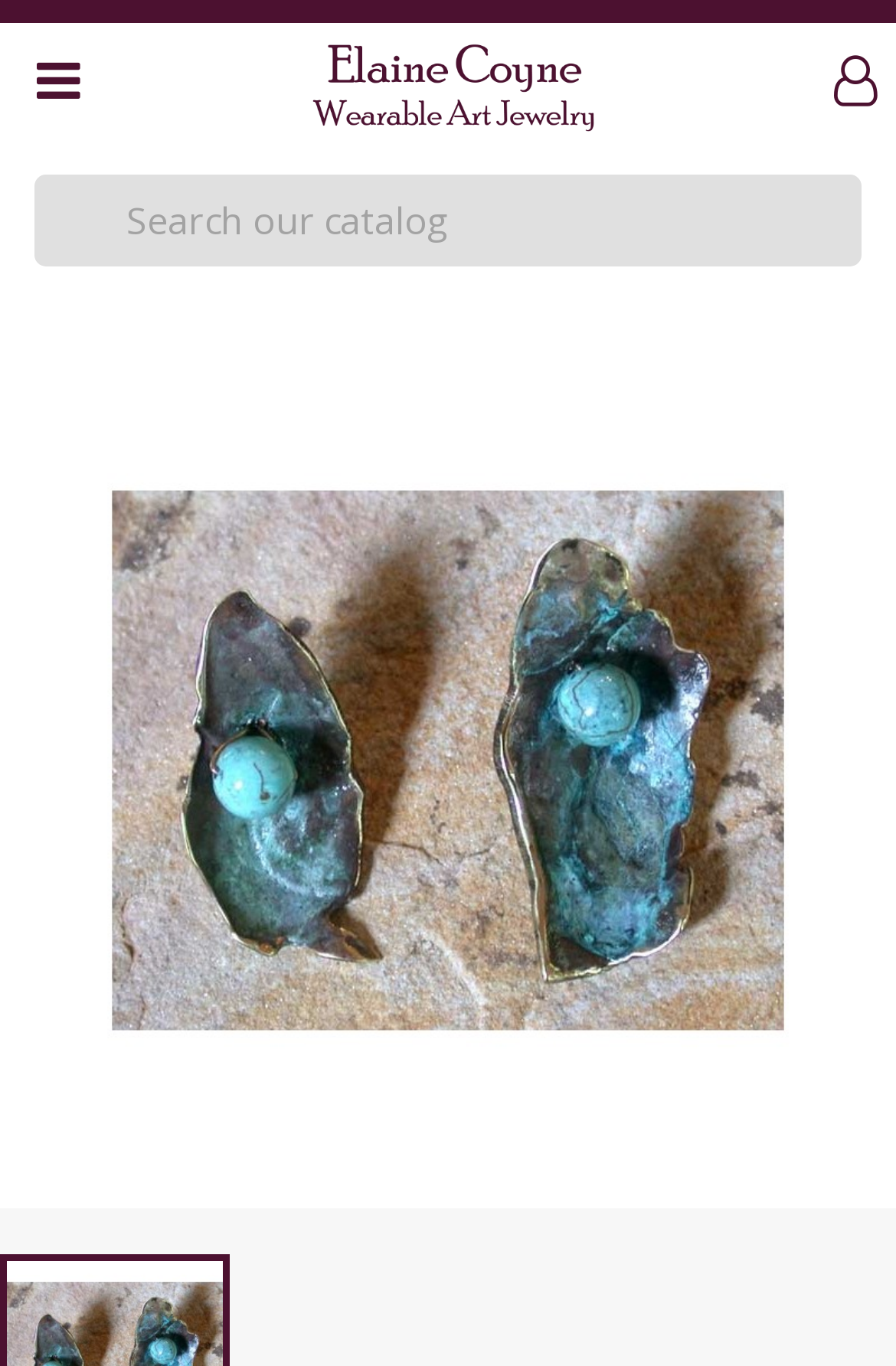What is the purpose of the textbox in the header section? From the image, respond with a single word or brief phrase.

Search